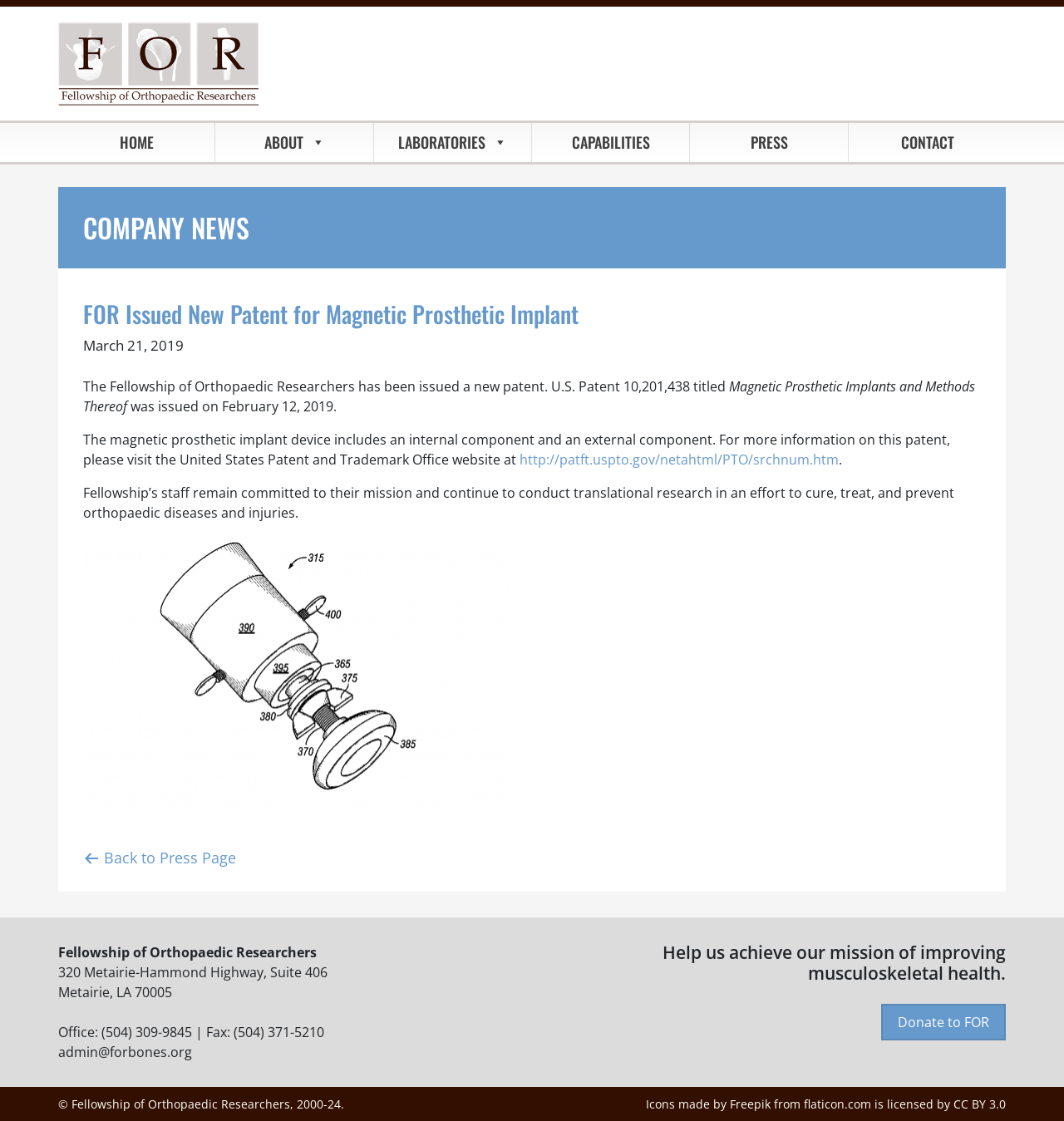Respond concisely with one word or phrase to the following query:
What is the address of the organization?

320 Metairie-Hammond Highway, Suite 406